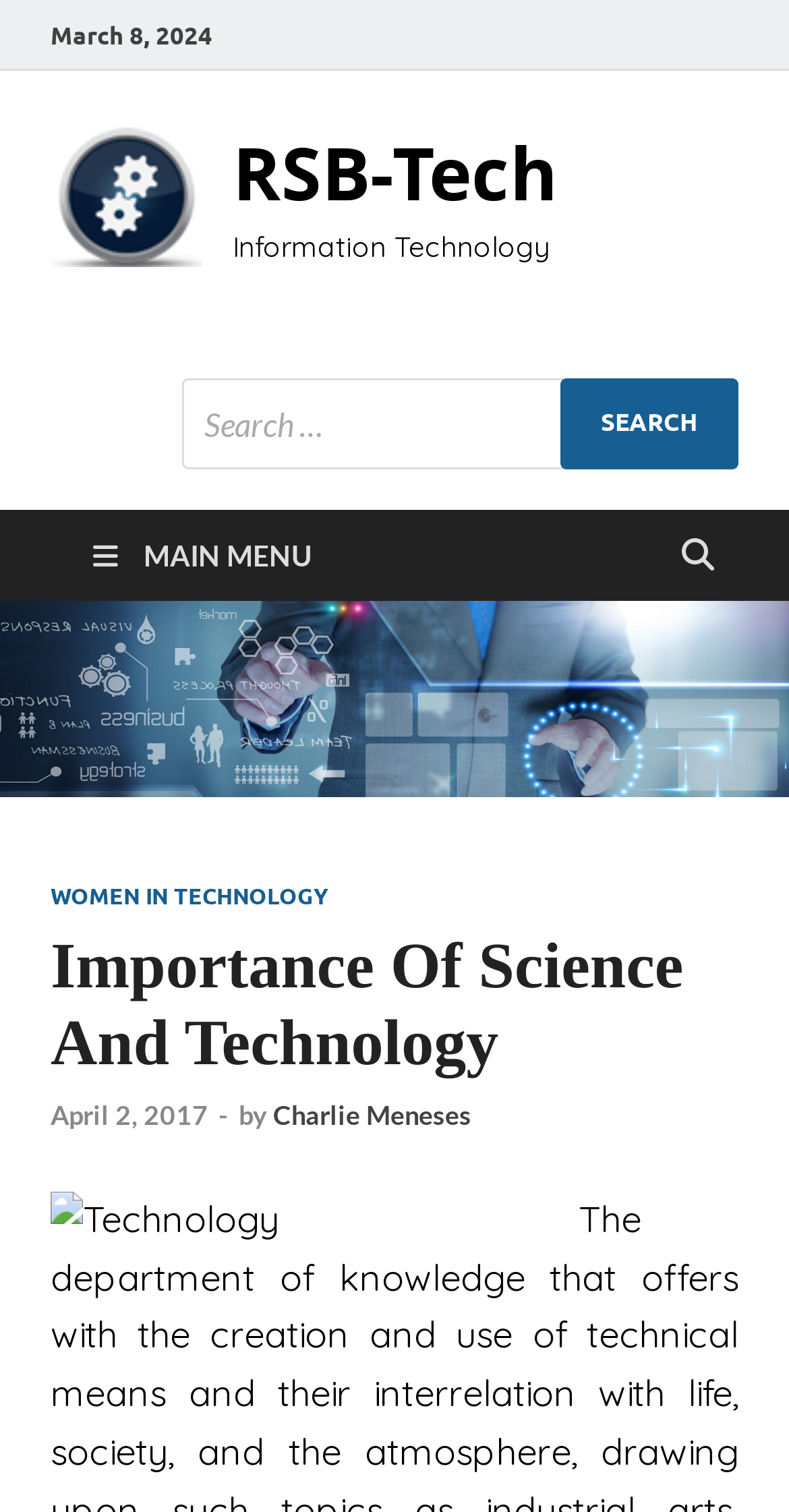Kindly determine the bounding box coordinates for the clickable area to achieve the given instruction: "Read about Women in Technology".

[0.064, 0.584, 0.415, 0.603]